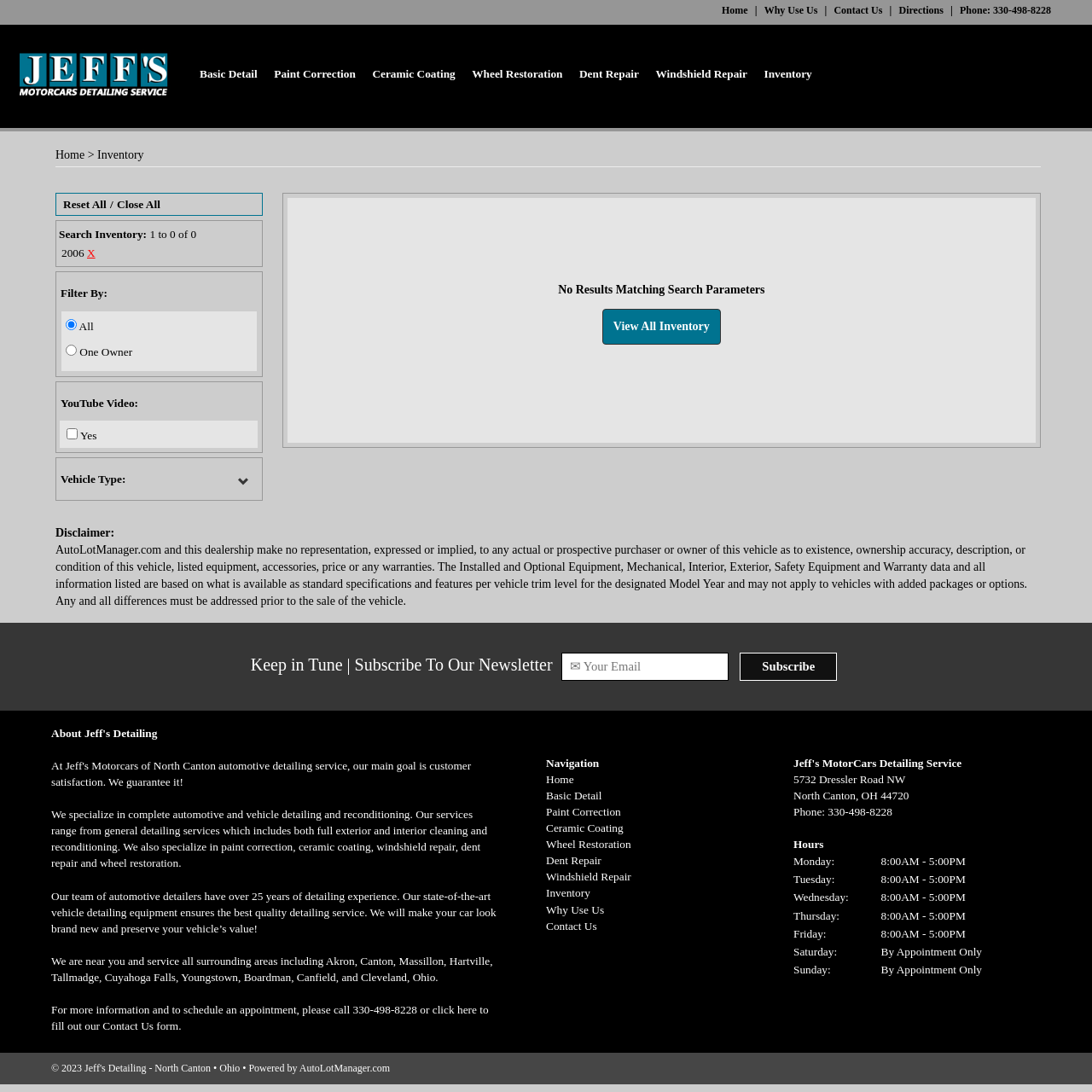Can I search for specific vehicles on this website?
Could you answer the question in a detailed manner, providing as much information as possible?

I found a search bar on the webpage with a label 'Search Inventory:', which suggests that users can search for specific vehicles on this website.